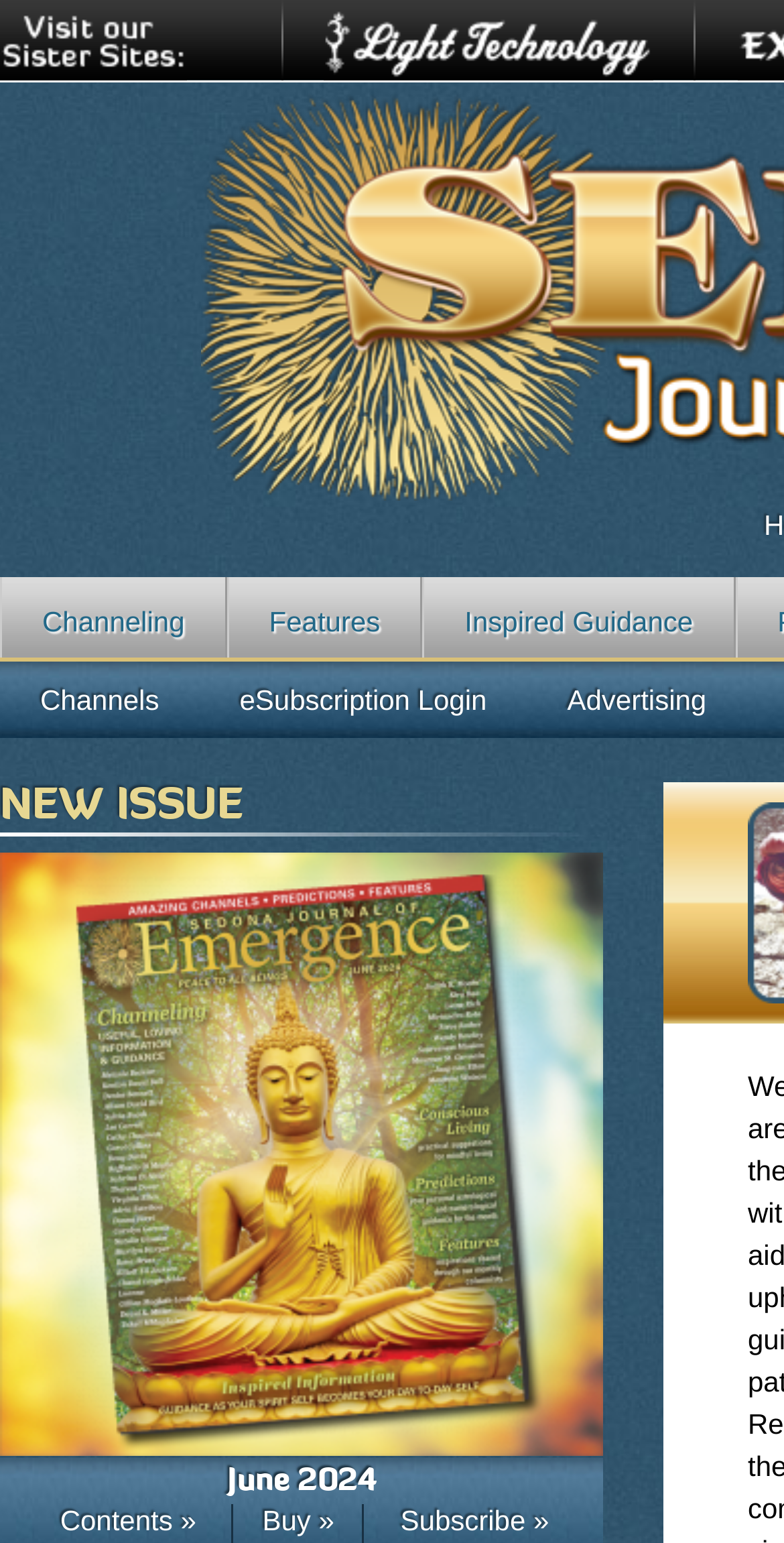Look at the image and write a detailed answer to the question: 
What is the current issue of the journal?

I found the heading 'NEW ISSUE' followed by a link 'June 2024' and an image with the same name, which suggests that the current issue of the journal is June 2024.